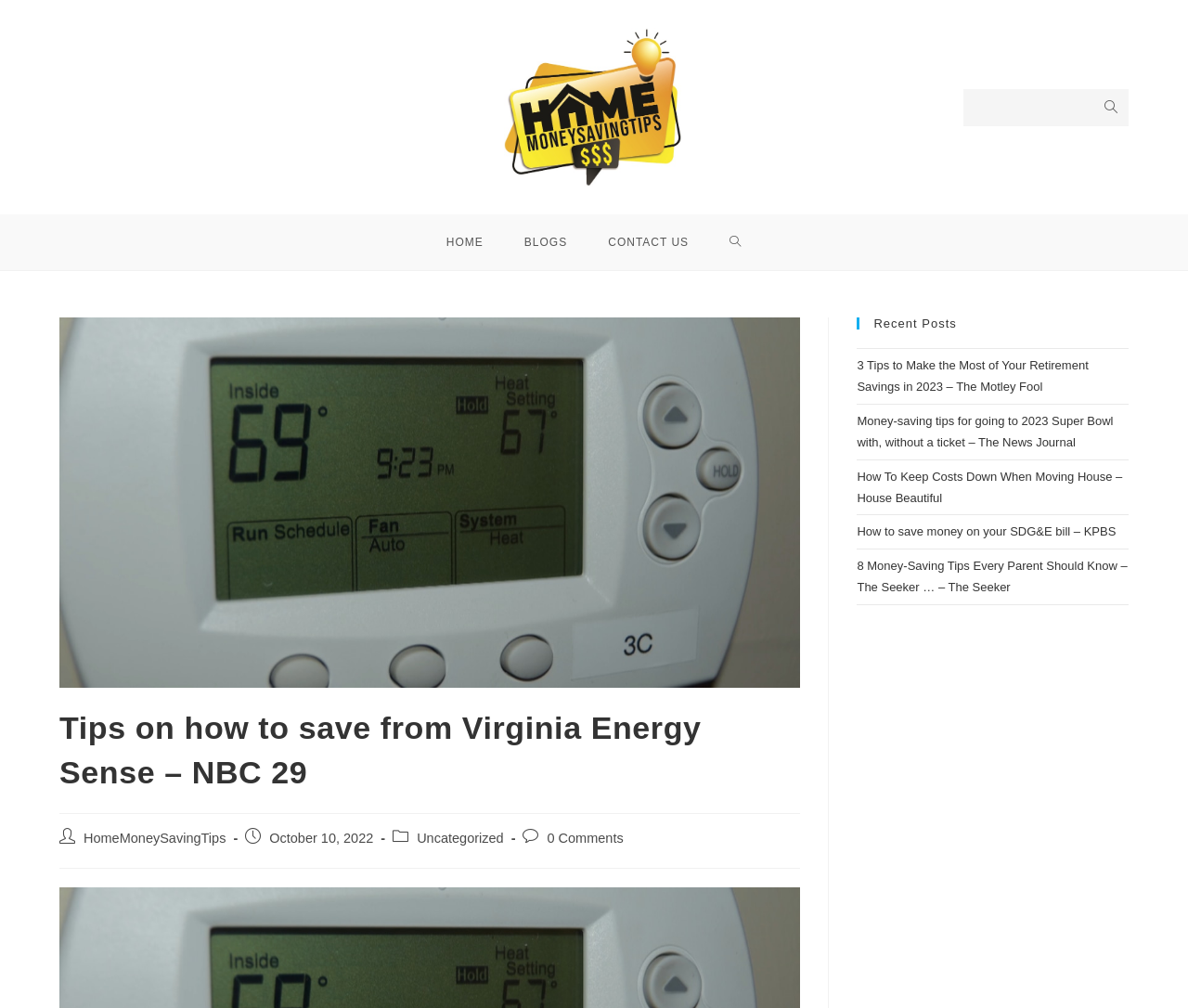Please identify the bounding box coordinates of where to click in order to follow the instruction: "View blog posts".

[0.424, 0.213, 0.495, 0.268]